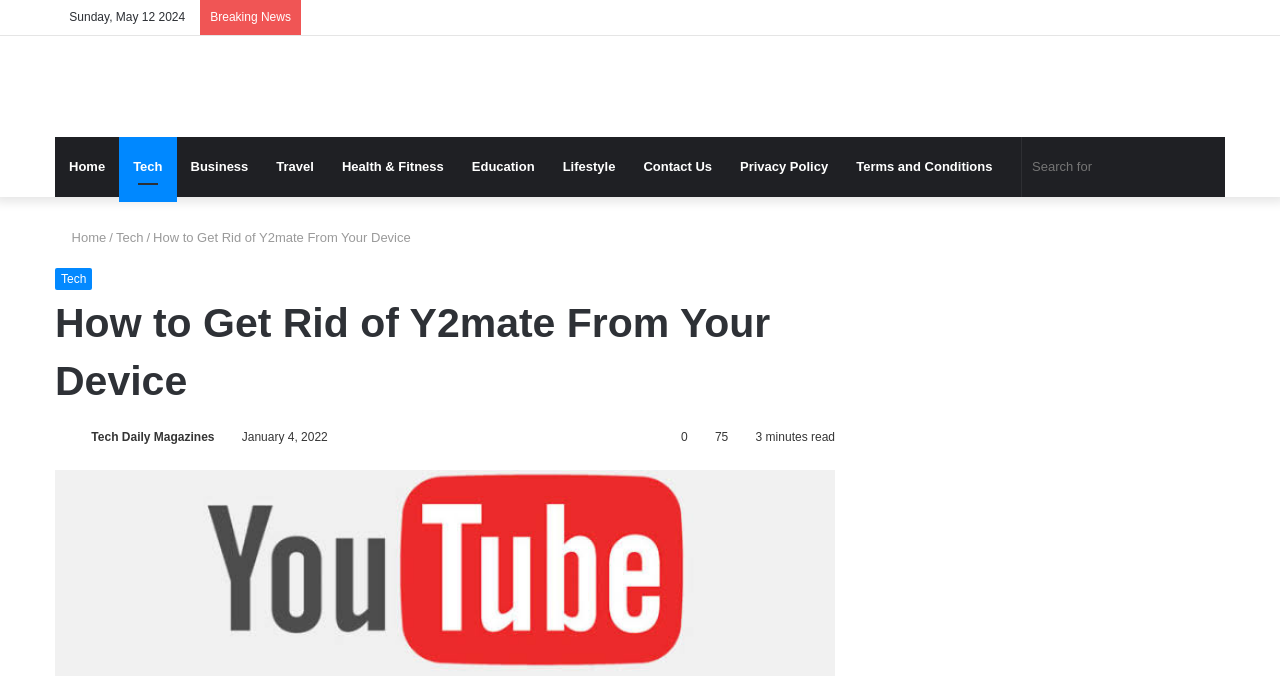Specify the bounding box coordinates of the region I need to click to perform the following instruction: "Go to Home page". The coordinates must be four float numbers in the range of 0 to 1, i.e., [left, top, right, bottom].

[0.043, 0.203, 0.093, 0.291]